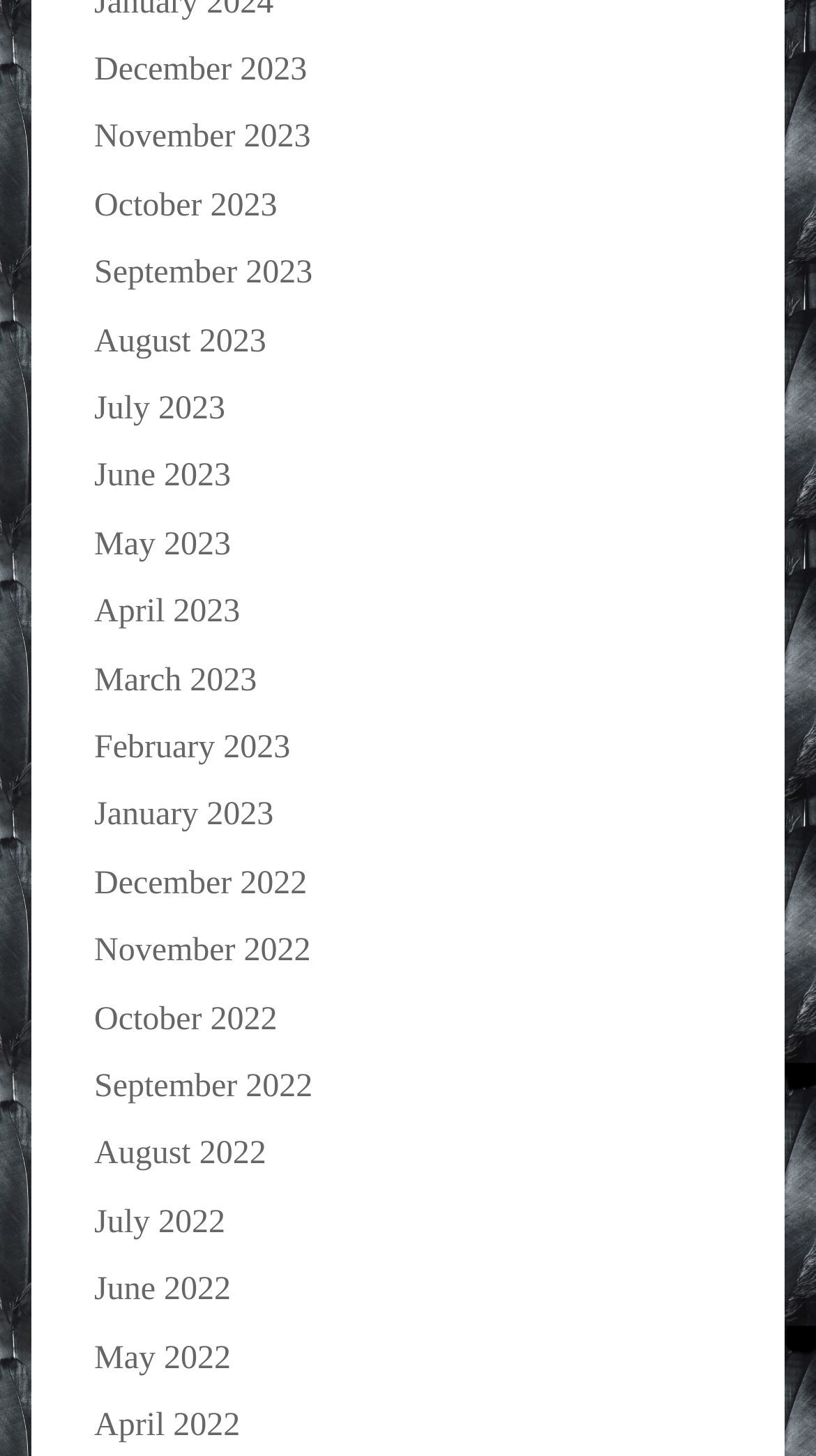Reply to the question with a brief word or phrase: How many links are there in the first row?

4